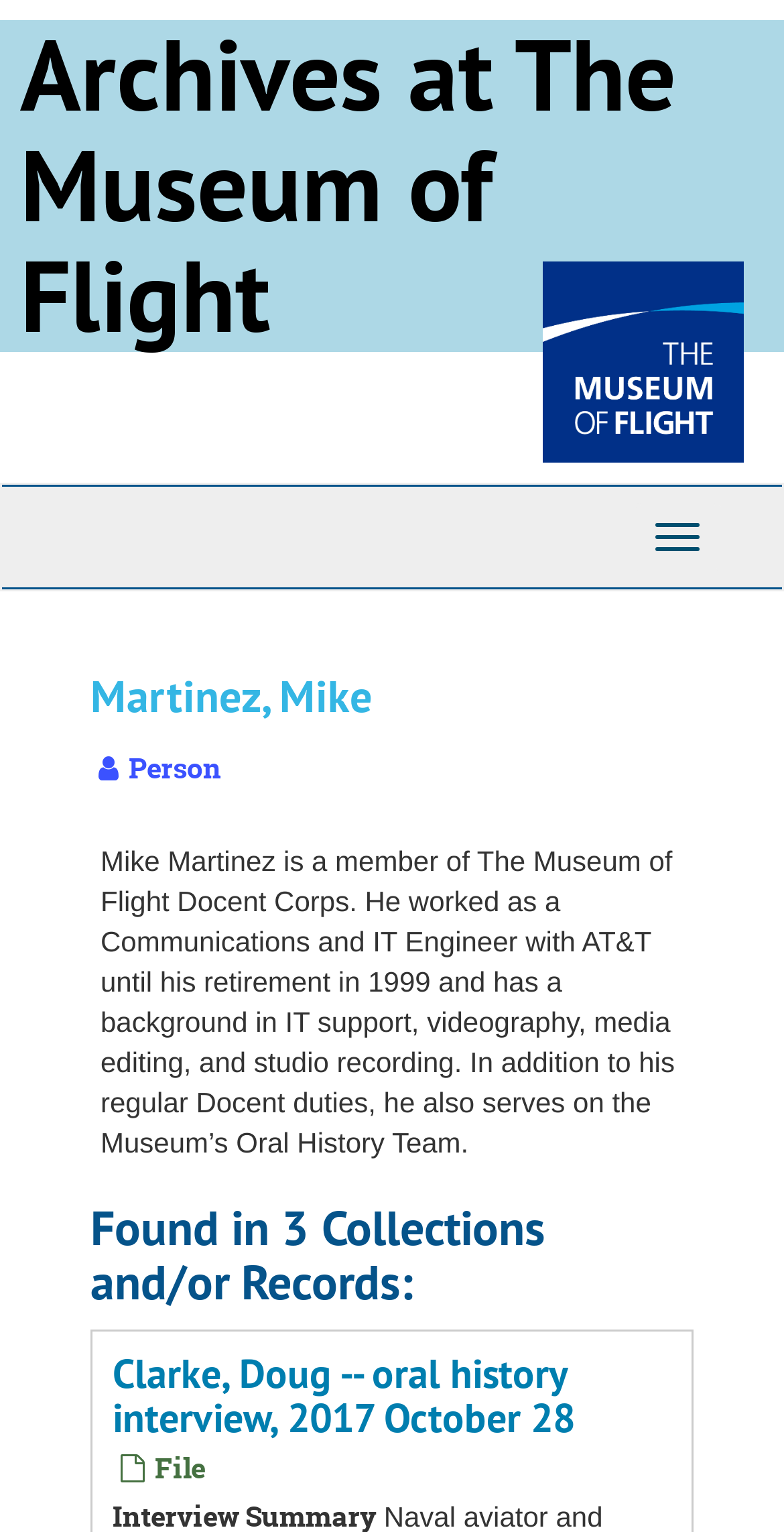Give a short answer using one word or phrase for the question:
What team does Mike Martinez serve on at The Museum of Flight?

Oral History Team